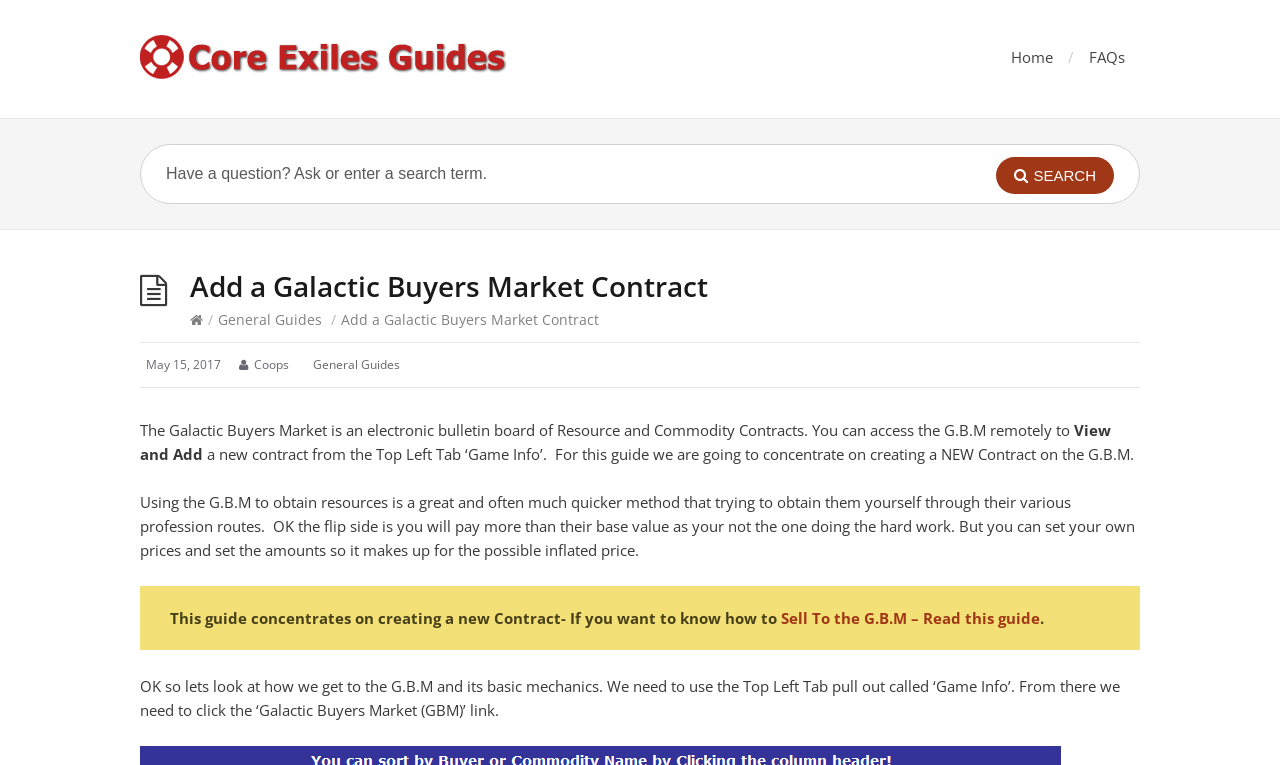Given the element description Home, identify the bounding box coordinates for the UI element on the webpage screenshot. The format should be (top-left x, top-left y, bottom-right x, bottom-right y), with values between 0 and 1.

[0.79, 0.061, 0.823, 0.088]